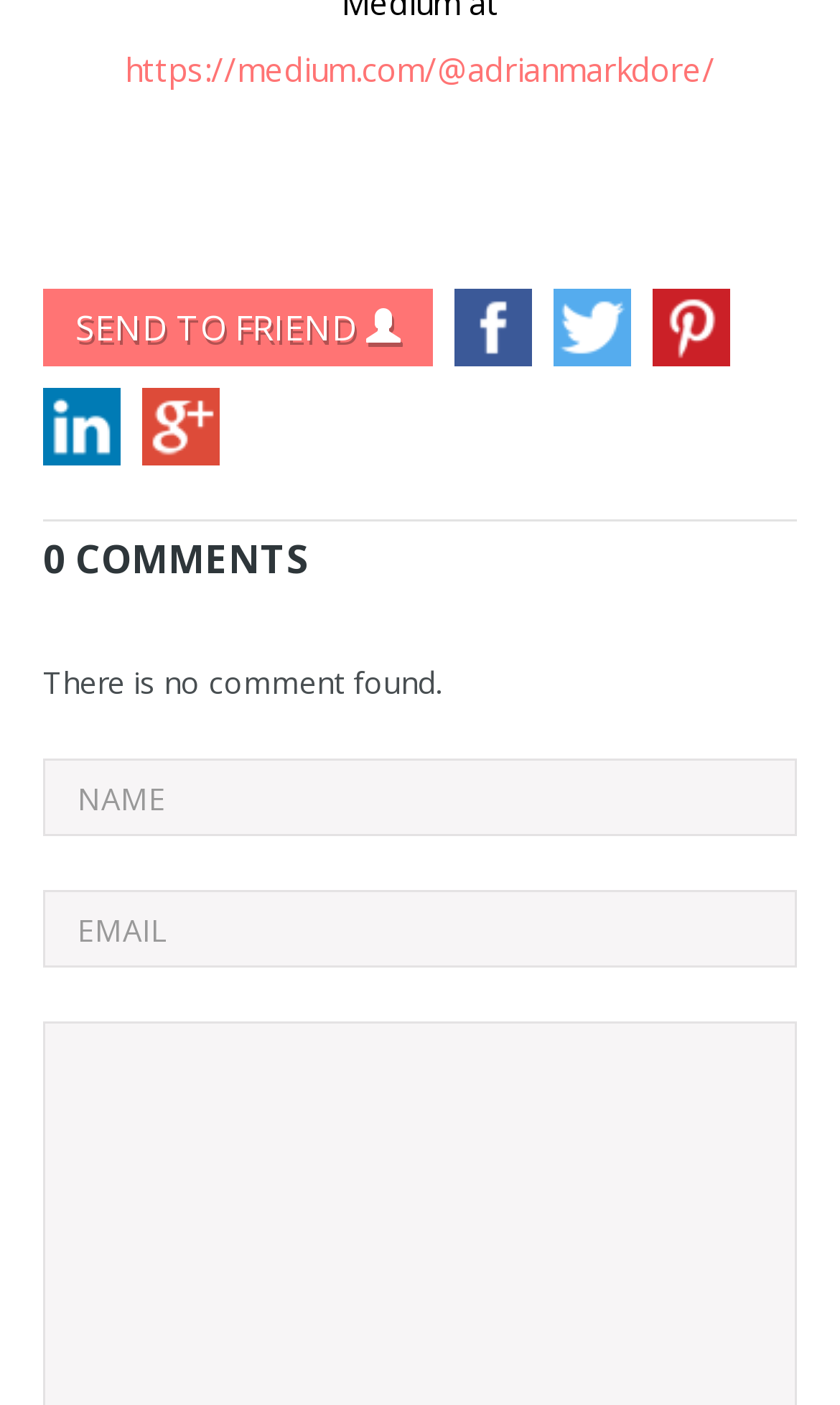Observe the image and answer the following question in detail: How many textboxes are available for user input?

I examined the webpage and found that there are two textboxes available for user input, one labeled 'NAME' and the other labeled 'EMAIL'.